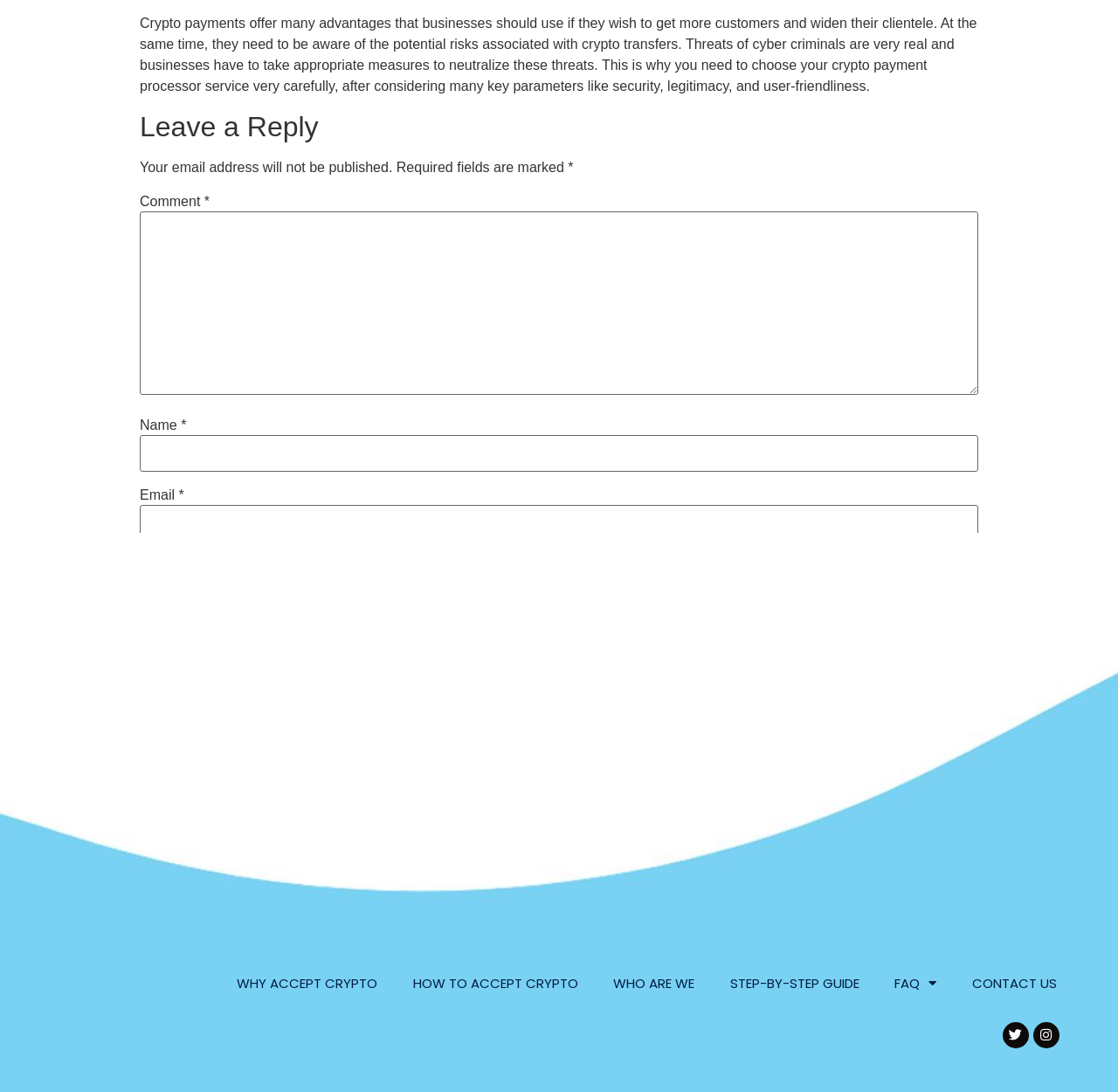Predict the bounding box coordinates of the area that should be clicked to accomplish the following instruction: "Click the Post Comment button". The bounding box coordinates should consist of four float numbers between 0 and 1, i.e., [left, top, right, bottom].

[0.125, 0.603, 0.234, 0.636]